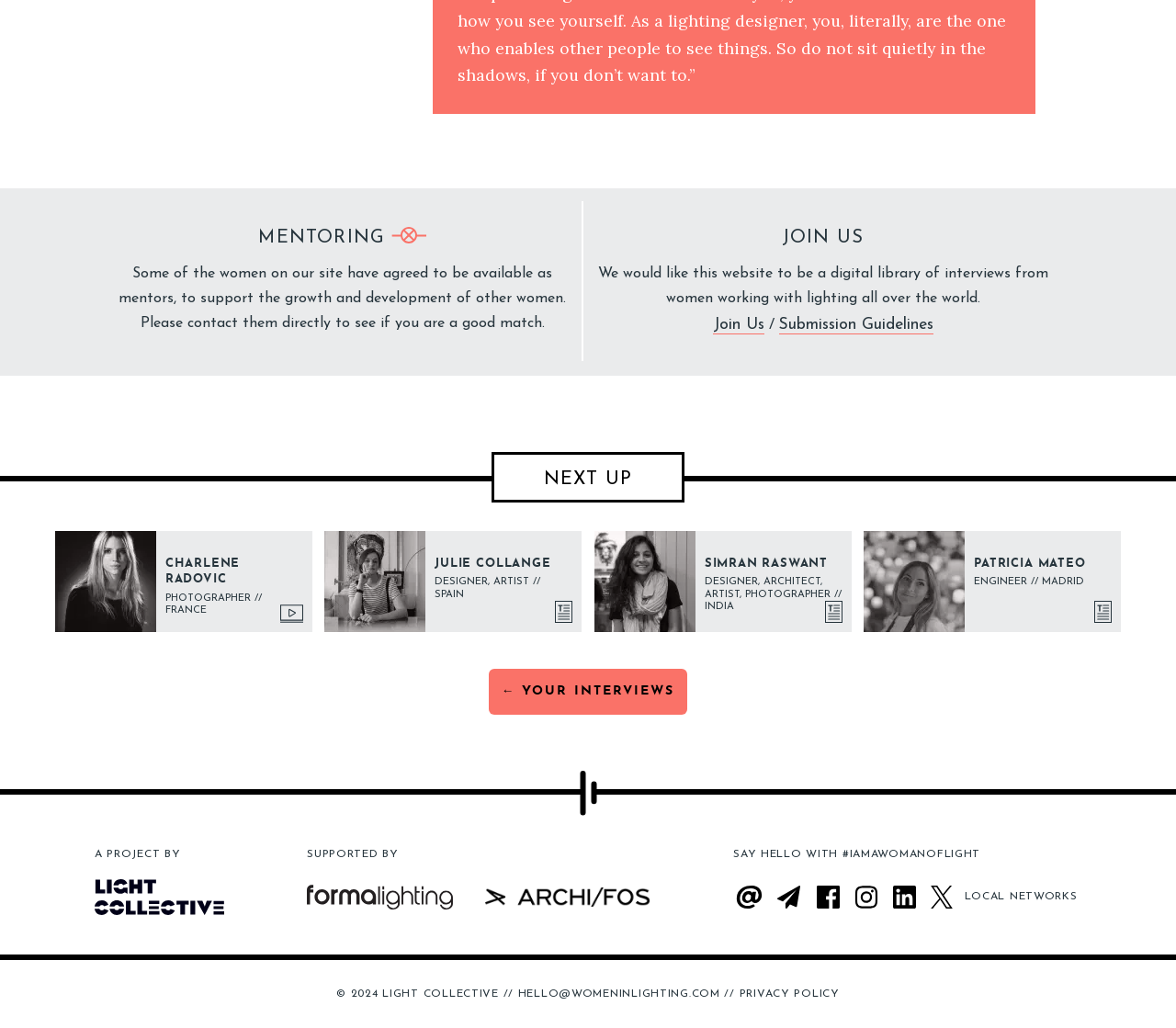What is the theme of the interviews on this website?
Please respond to the question with as much detail as possible.

The StaticText element with the text 'We would like this website to be a digital library of interviews from women working with lighting all over the world.' suggests that the theme of the interviews on this website is women working with lighting.